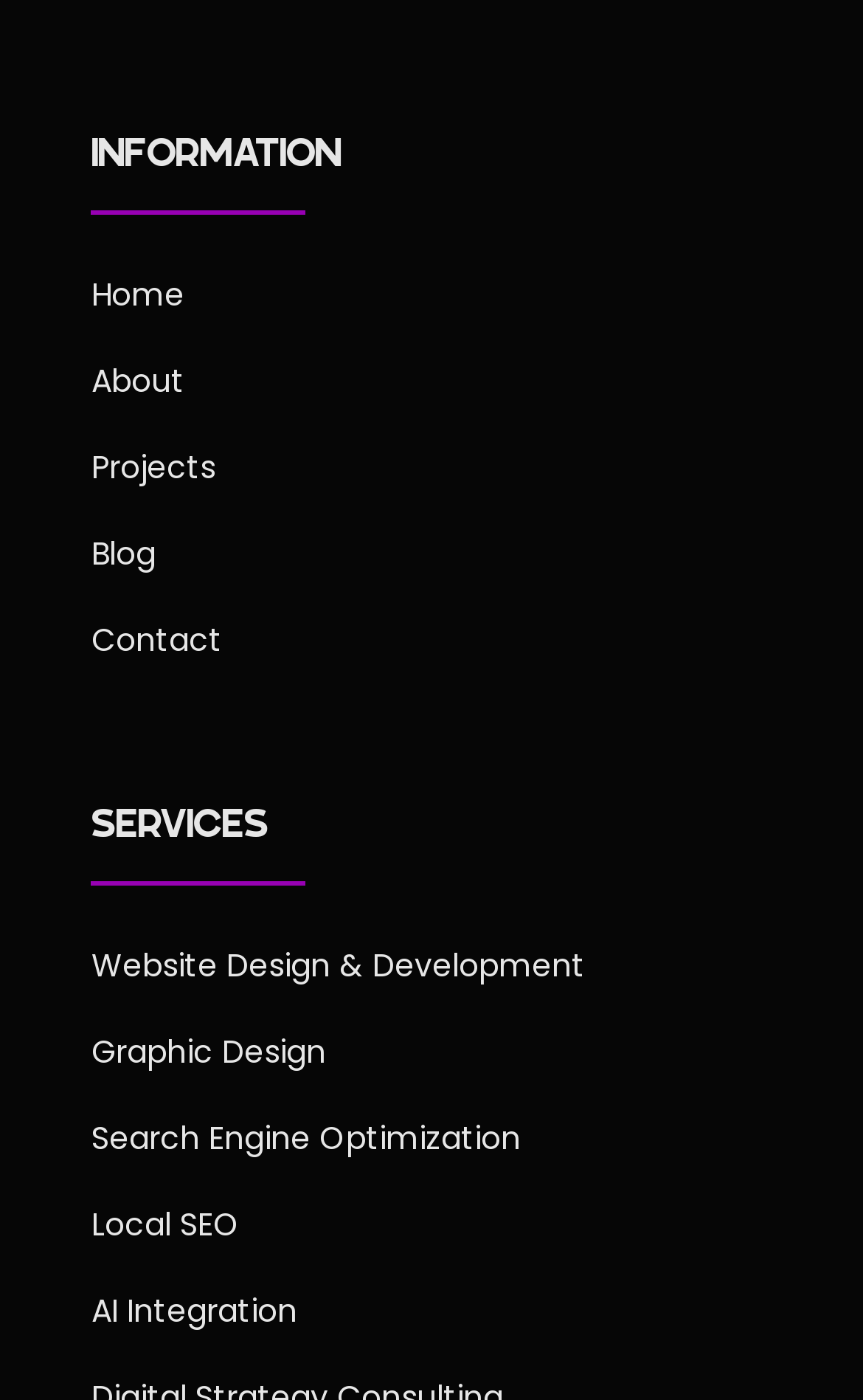Locate the bounding box coordinates of the element you need to click to accomplish the task described by this instruction: "learn about the company".

[0.106, 0.446, 0.214, 0.478]